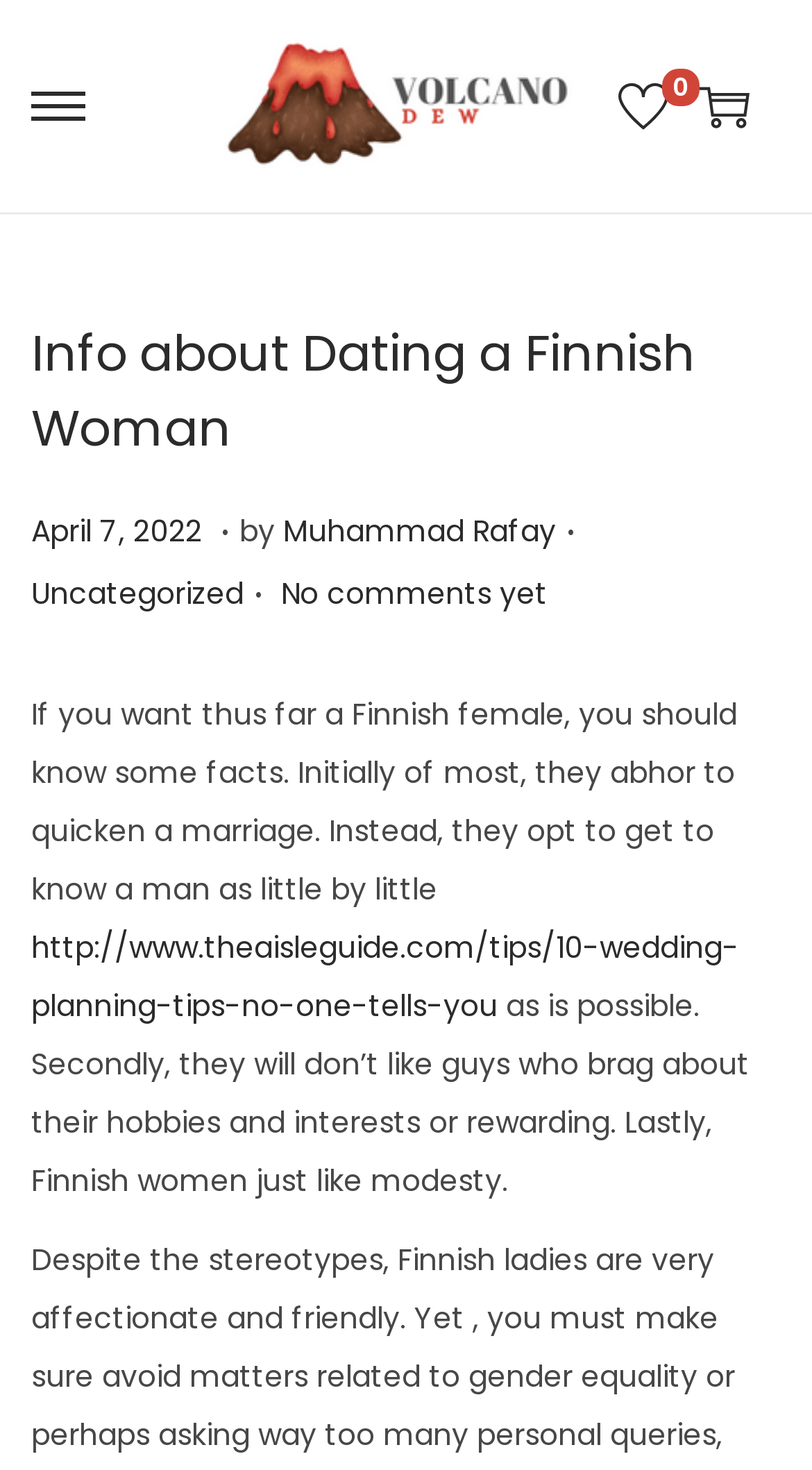Please analyze the image and give a detailed answer to the question:
Is there a search function on the webpage?

I found a search function on the webpage by looking at the bottom of the page, where there is a search box that allows users to input search queries.